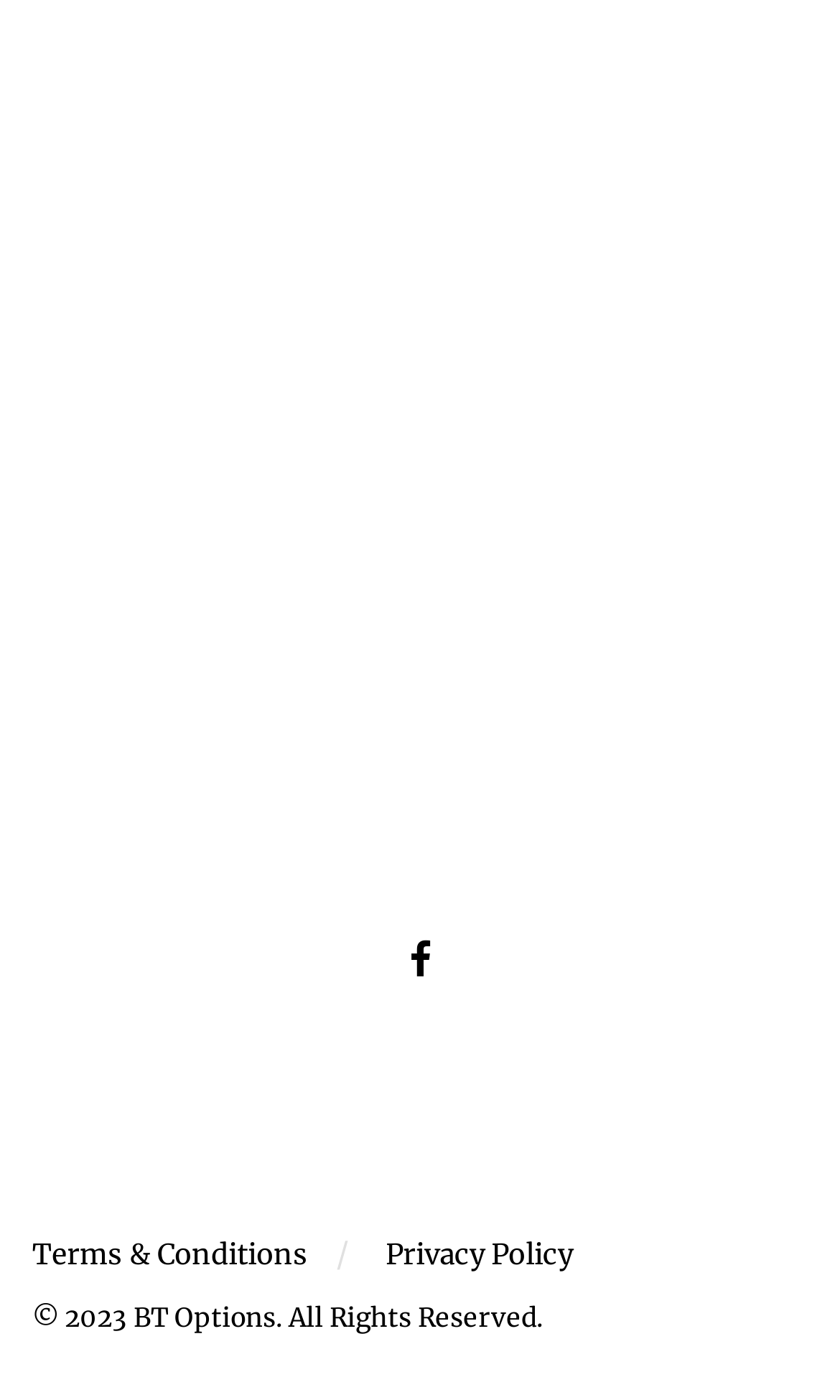Using the given element description, provide the bounding box coordinates (top-left x, top-left y, bottom-right x, bottom-right y) for the corresponding UI element in the screenshot: Privacy Policy

[0.459, 0.883, 0.682, 0.909]